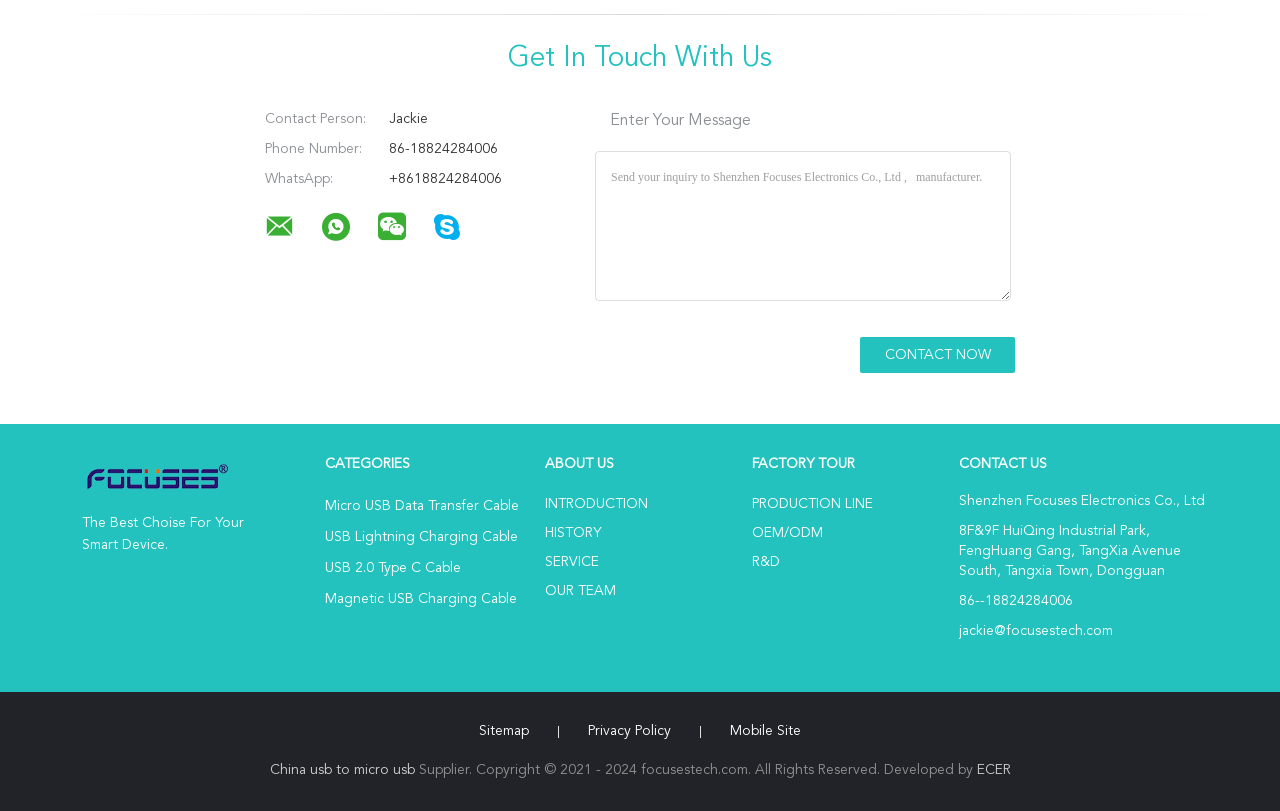Give a one-word or short phrase answer to the question: 
What is the address of the company?

8F&9F HuiQing Industrial Park, FengHuang Gang, TangXia Avenue South, Tangxia Town, Dongguan